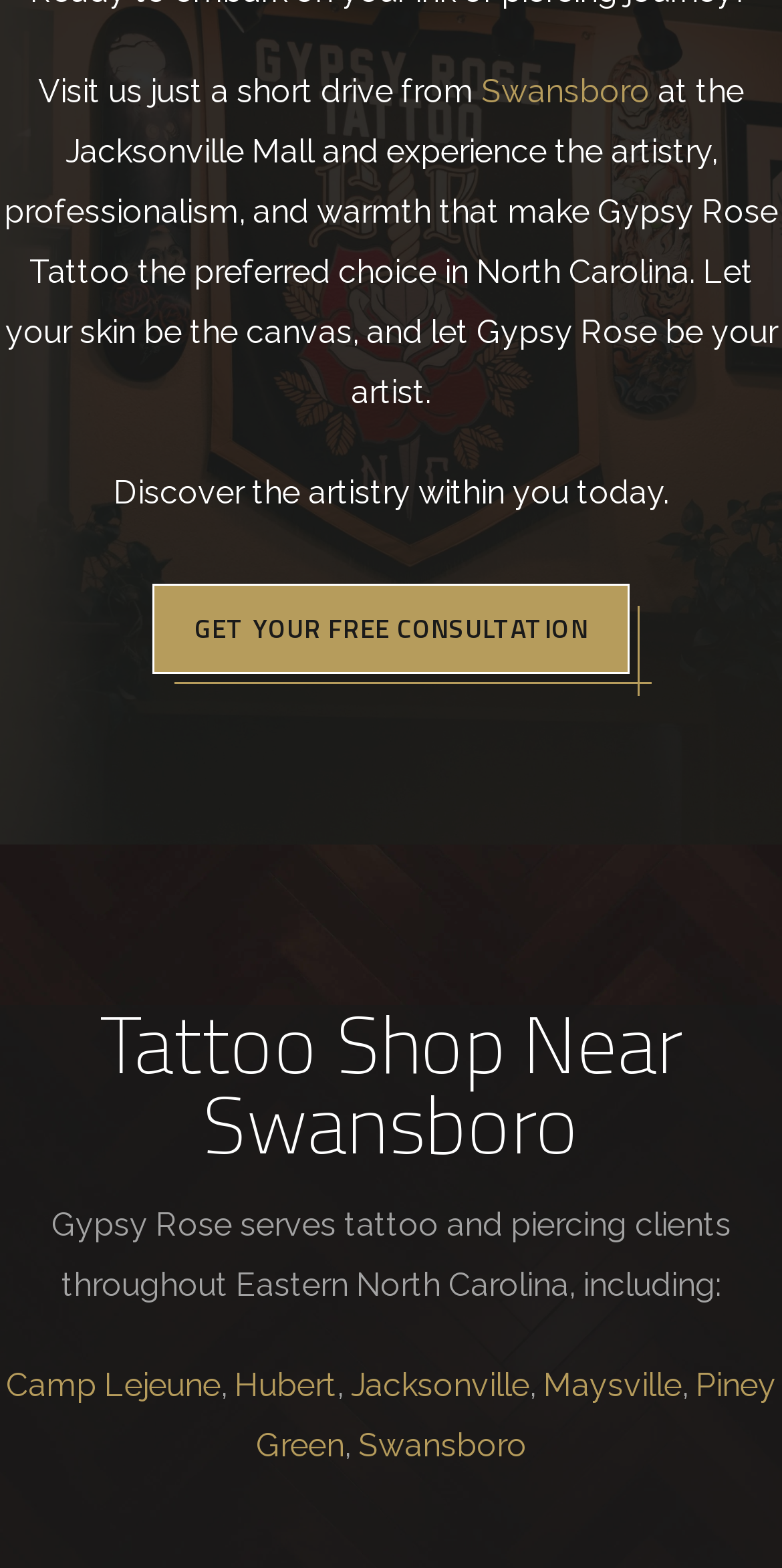Using the description: "Swansboro", determine the UI element's bounding box coordinates. Ensure the coordinates are in the format of four float numbers between 0 and 1, i.e., [left, top, right, bottom].

[0.615, 0.046, 0.831, 0.071]